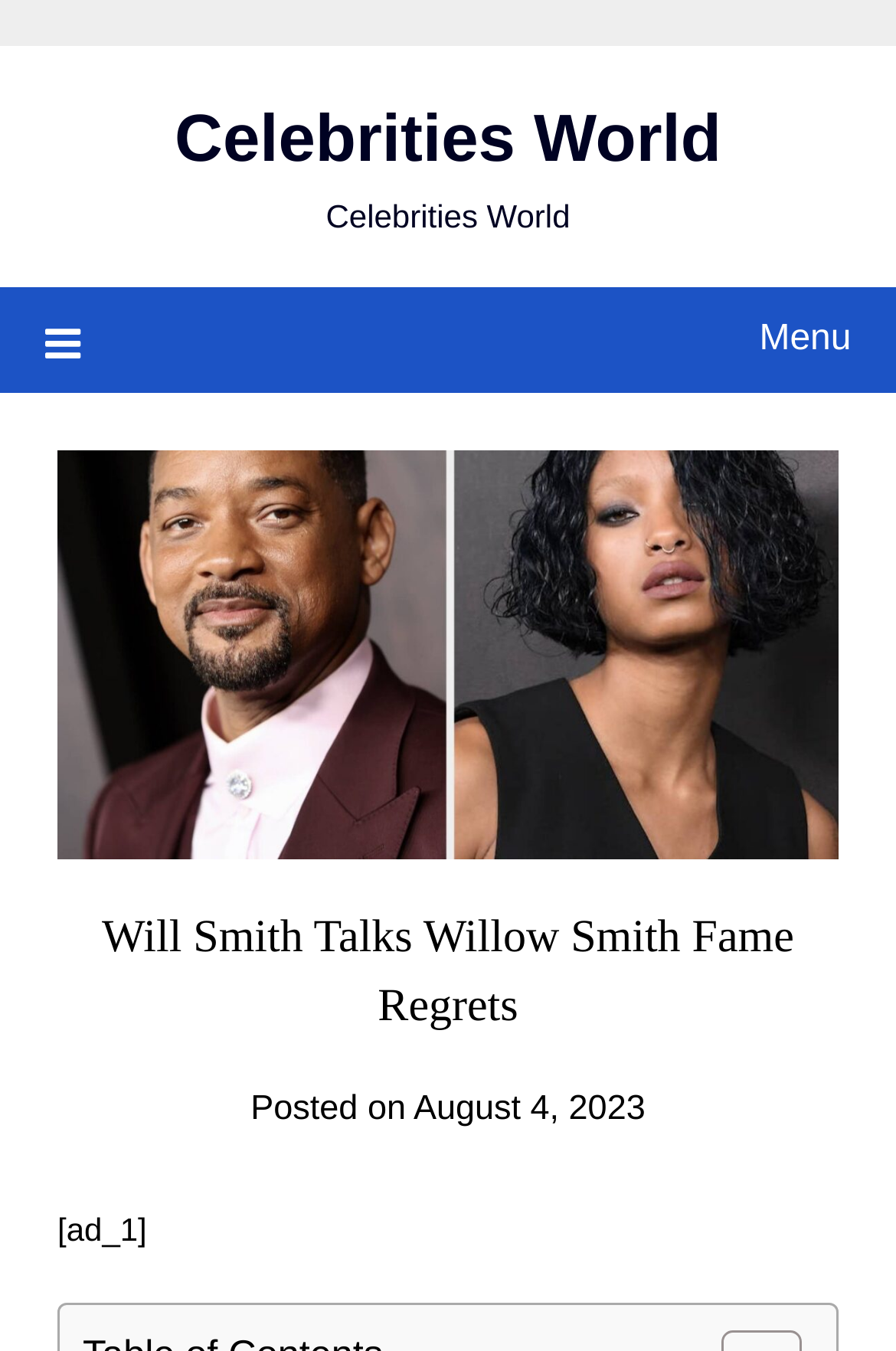Extract the bounding box coordinates for the UI element described as: "Menu".

[0.05, 0.212, 0.95, 0.29]